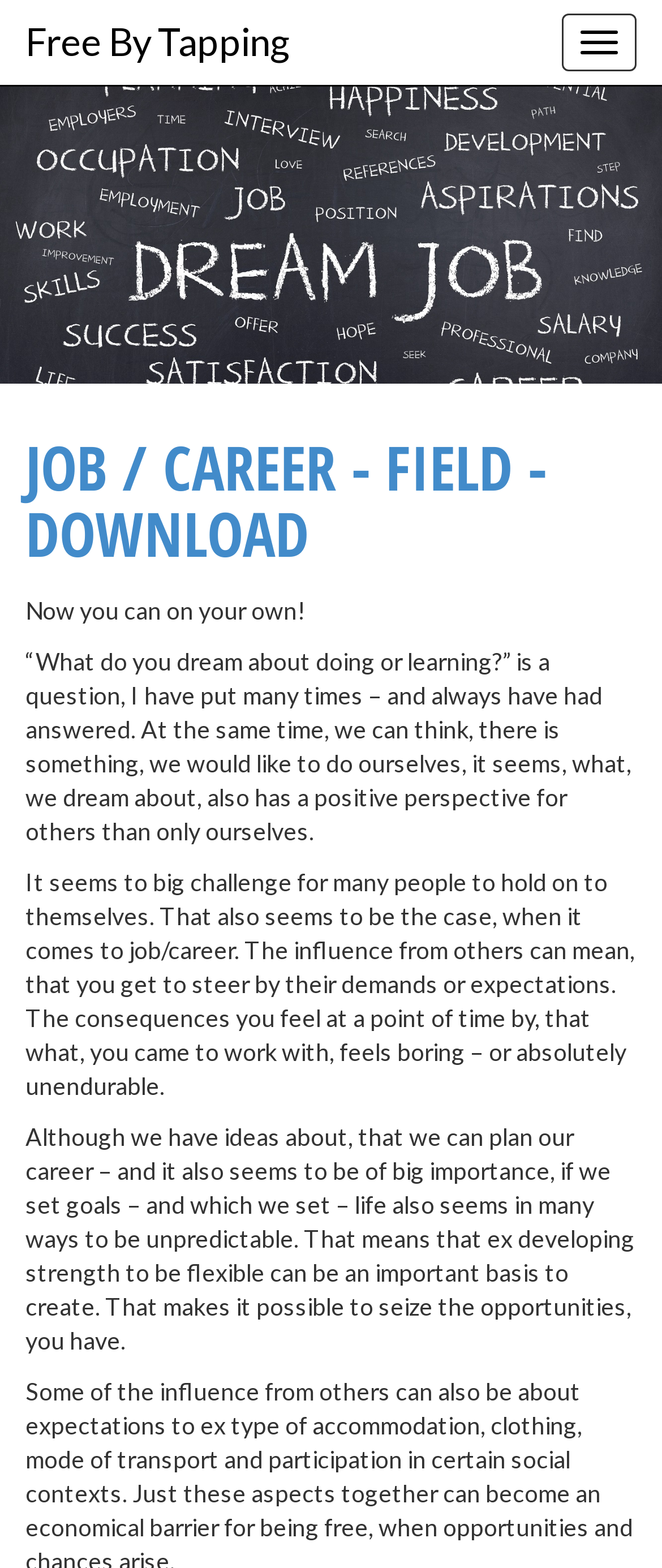Provide a brief response to the question using a single word or phrase: 
What is the purpose of the button on the top right?

Download